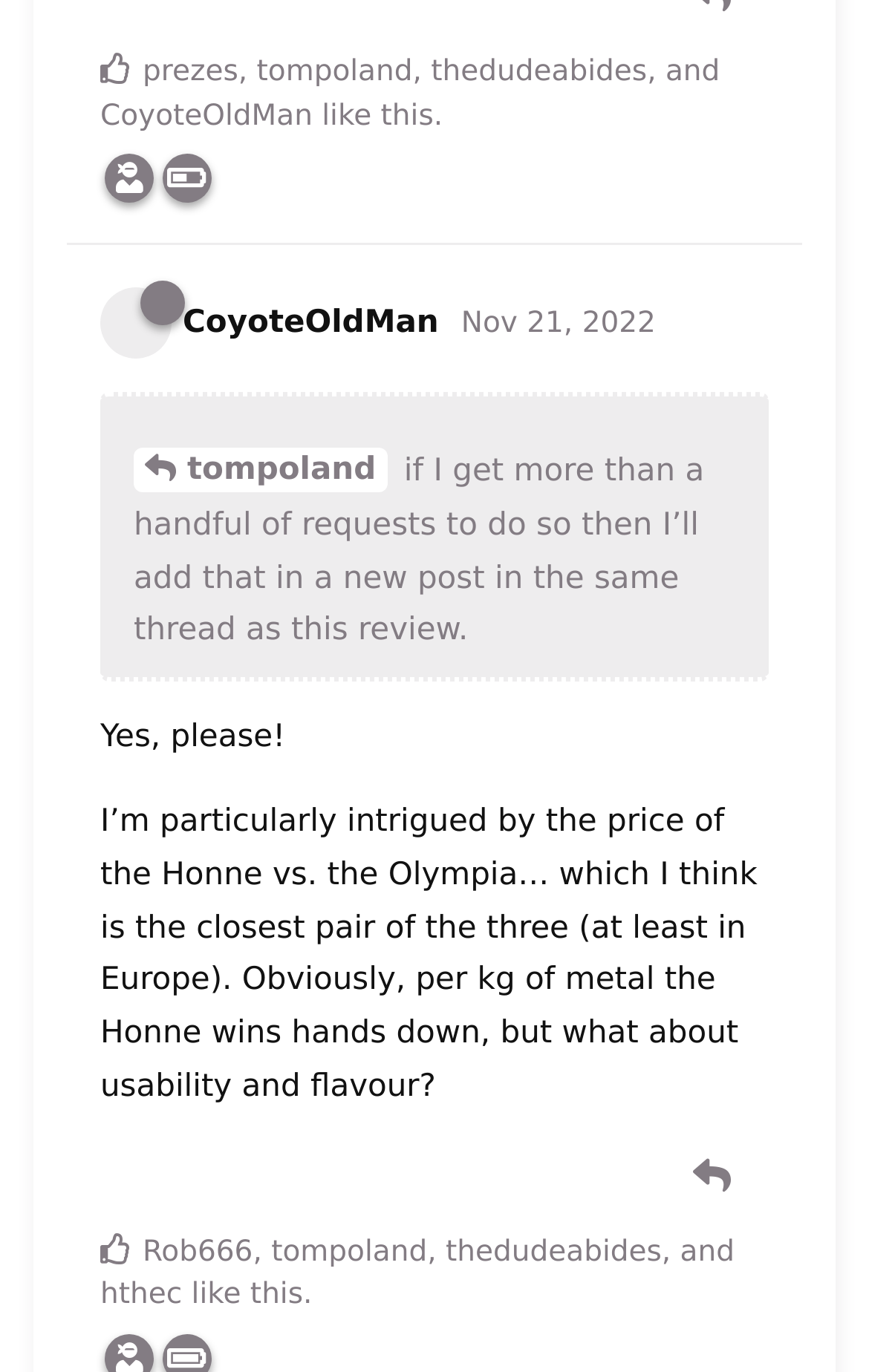Answer the question with a single word or phrase: 
What is the tone of the comment by 'Rob666'?

Positive